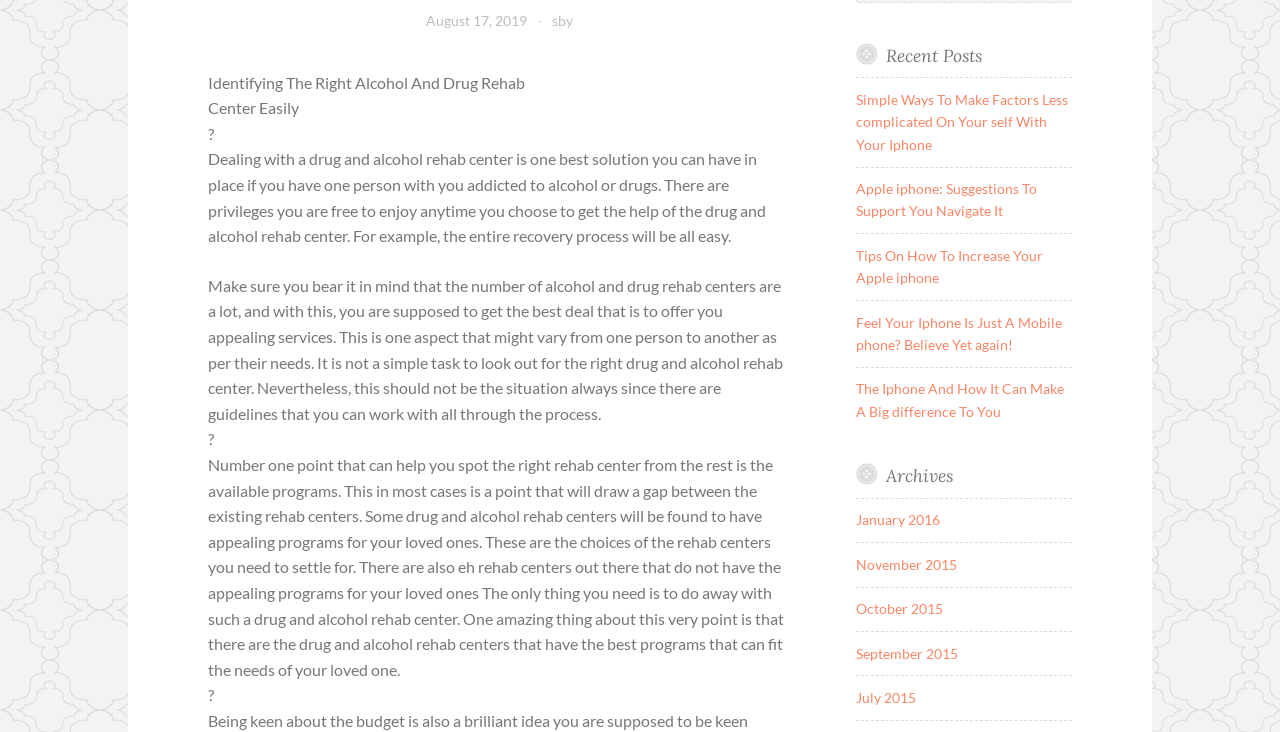Please find the bounding box for the UI component described as follows: "West Ham United".

None